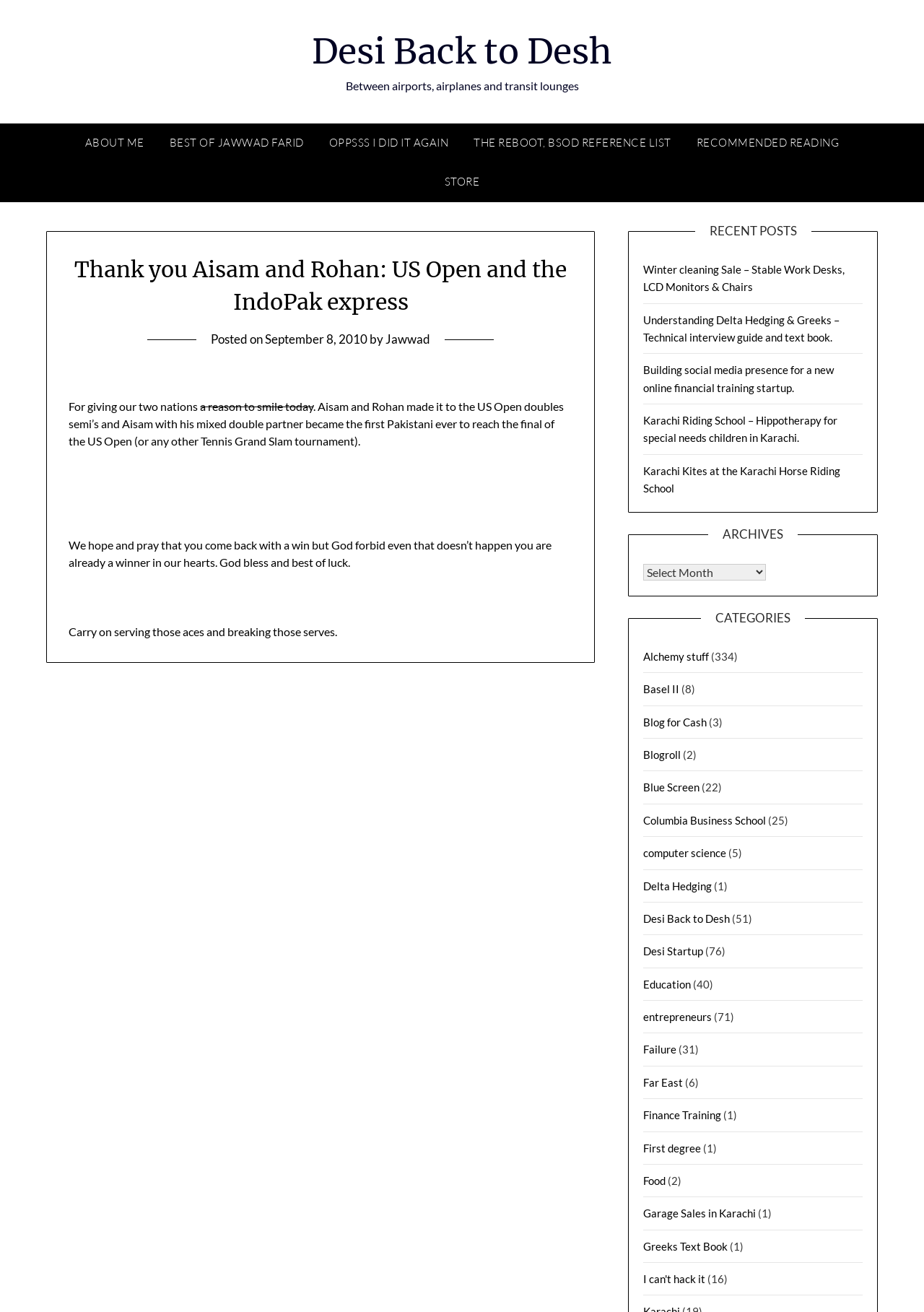Please find the bounding box for the UI element described by: "computer science".

[0.696, 0.645, 0.786, 0.655]